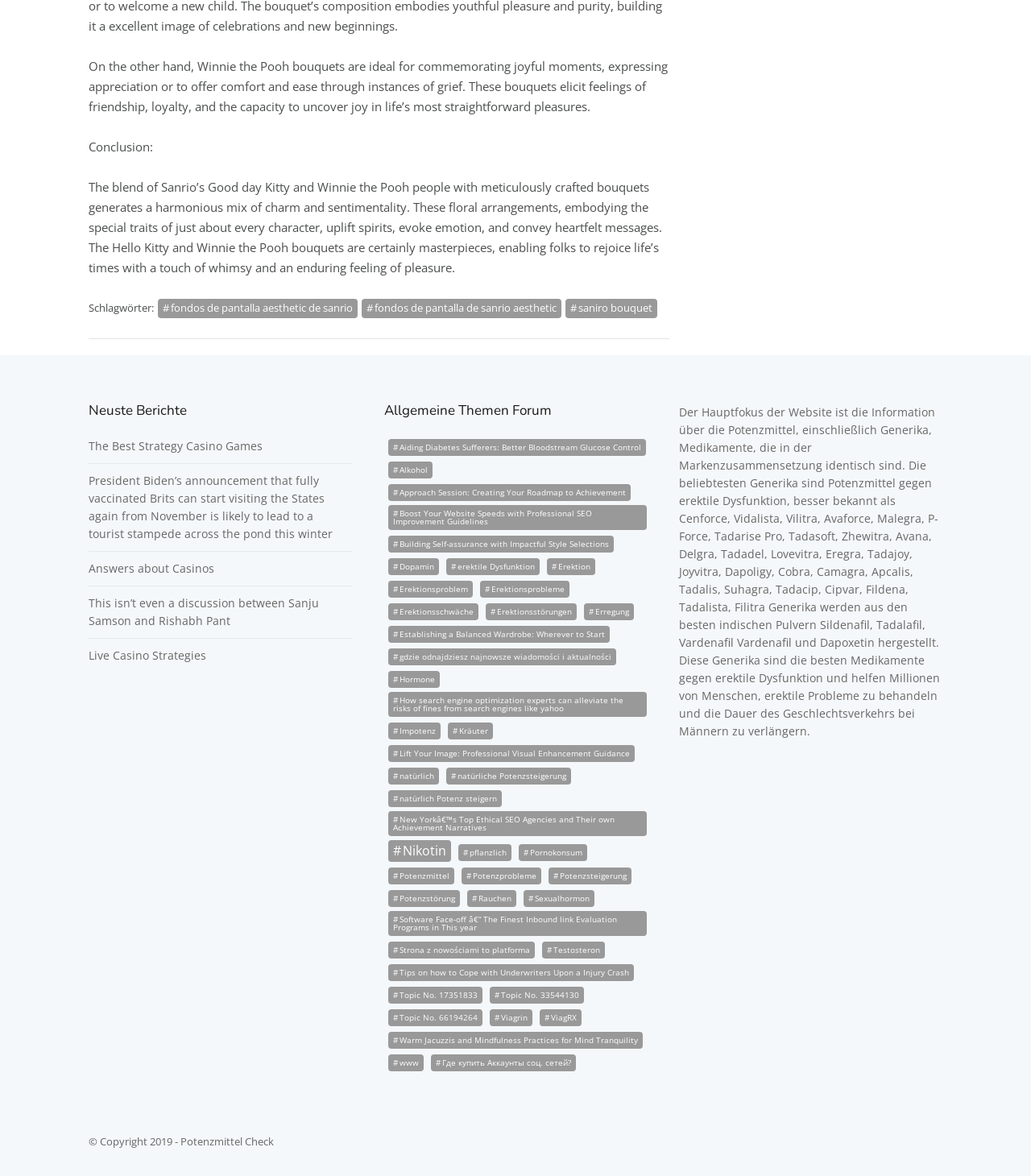What is the main topic of the website?
Answer with a single word or short phrase according to what you see in the image.

Potenzmittel